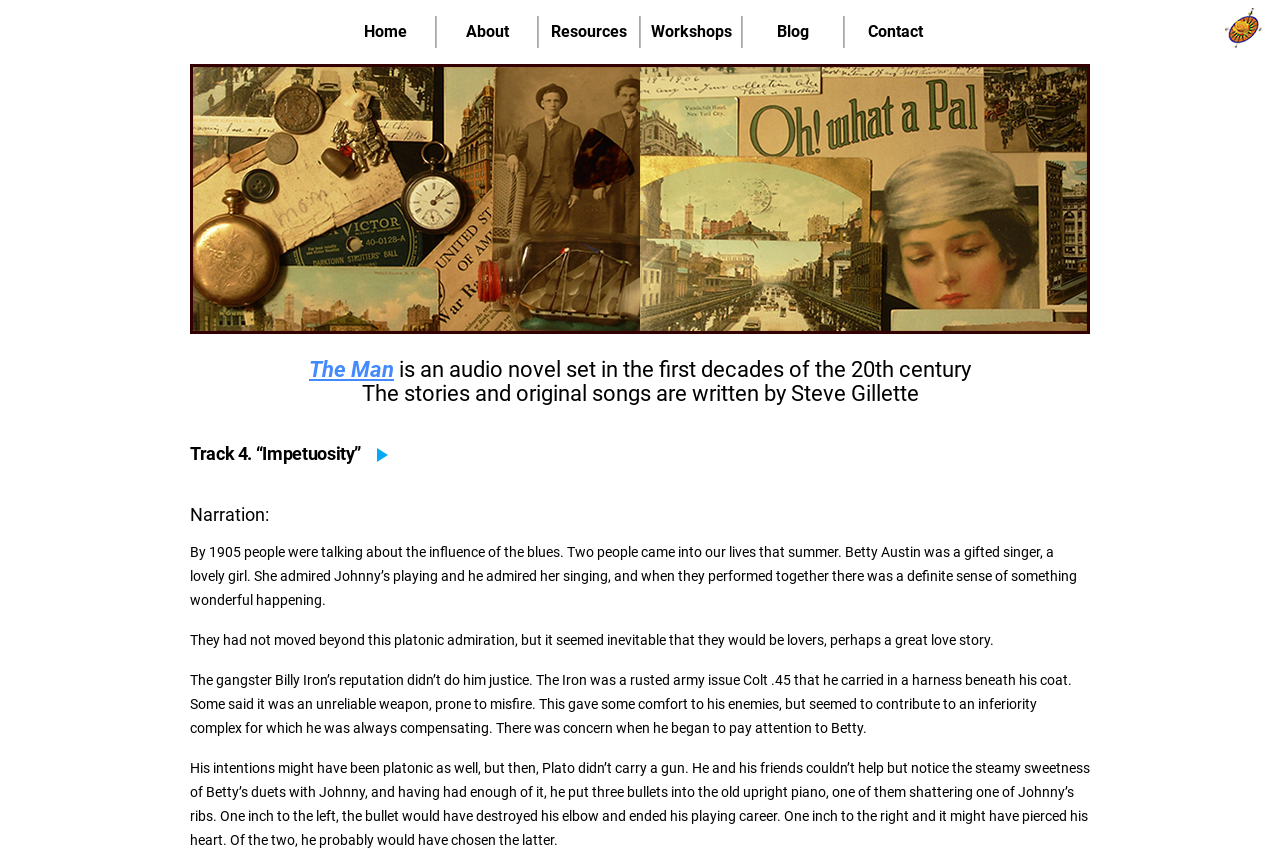Can you find the bounding box coordinates for the element to click on to achieve the instruction: "Click on the link to read about restrictions under Section 144 in Leh"?

None